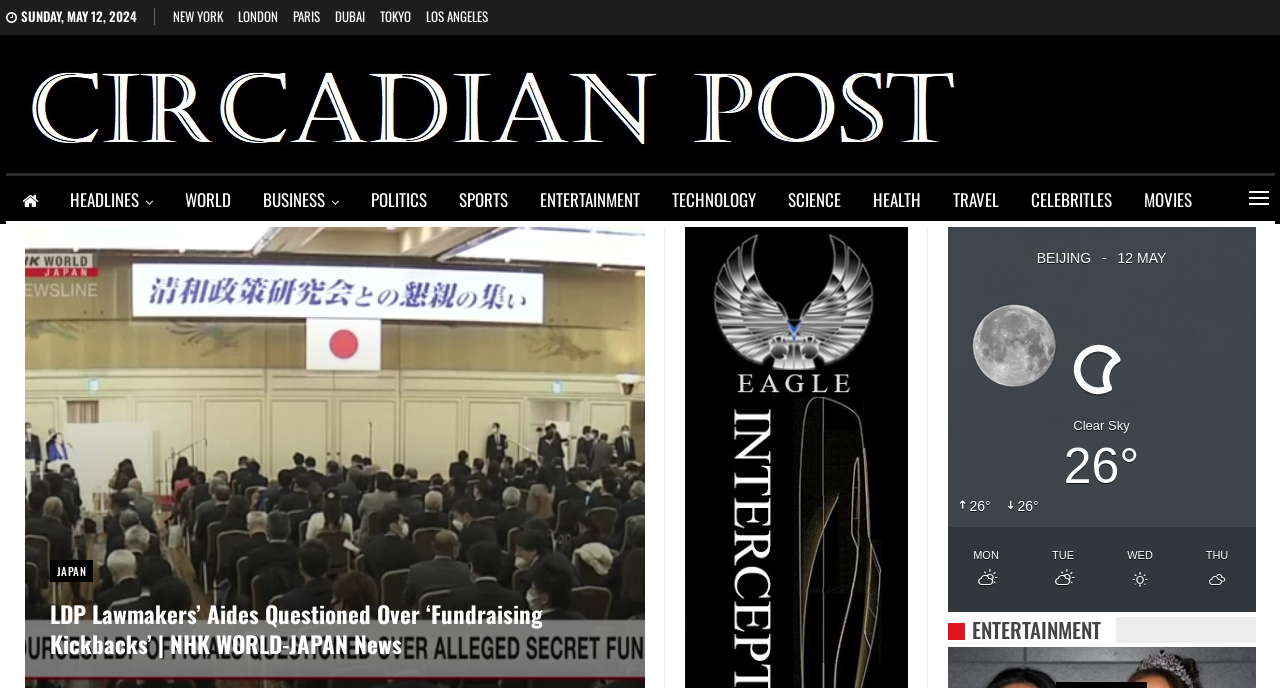Offer a thorough description of the webpage.

This webpage appears to be a news article from NHK WORLD-JAPAN News, with a focus on a specific story about LDP lawmakers' aides being questioned over alleged "fundraising kickbacks". 

At the top of the page, there is a horizontal navigation bar with links to different cities around the world, including New York, London, Paris, Dubai, Tokyo, and Los Angeles. Below this, there is a table with a logo of Circadianpost, a news organization, accompanied by a link to the organization's website.

On the left side of the page, there is a vertical navigation menu with links to various news categories, including Headlines, World, Business, Politics, Sports, Entertainment, Technology, Science, Health, Travel, and Celebrities. 

The main content of the page is the news article, which has a heading that summarizes the story. The article appears to be a detailed report on the investigation into the alleged secret funds of Japan's main ruling party.

In the top-right corner of the page, there is a section displaying the current date, May 12, 2024, and the weather in Beijing, with a temperature of 26 degrees Celsius and a clear sky. Below this, there is a horizontal bar with links to different days of the week, from Monday to Thursday.

There are also several advertisements and links to other news articles scattered throughout the page, including a link to a related article about Japan.